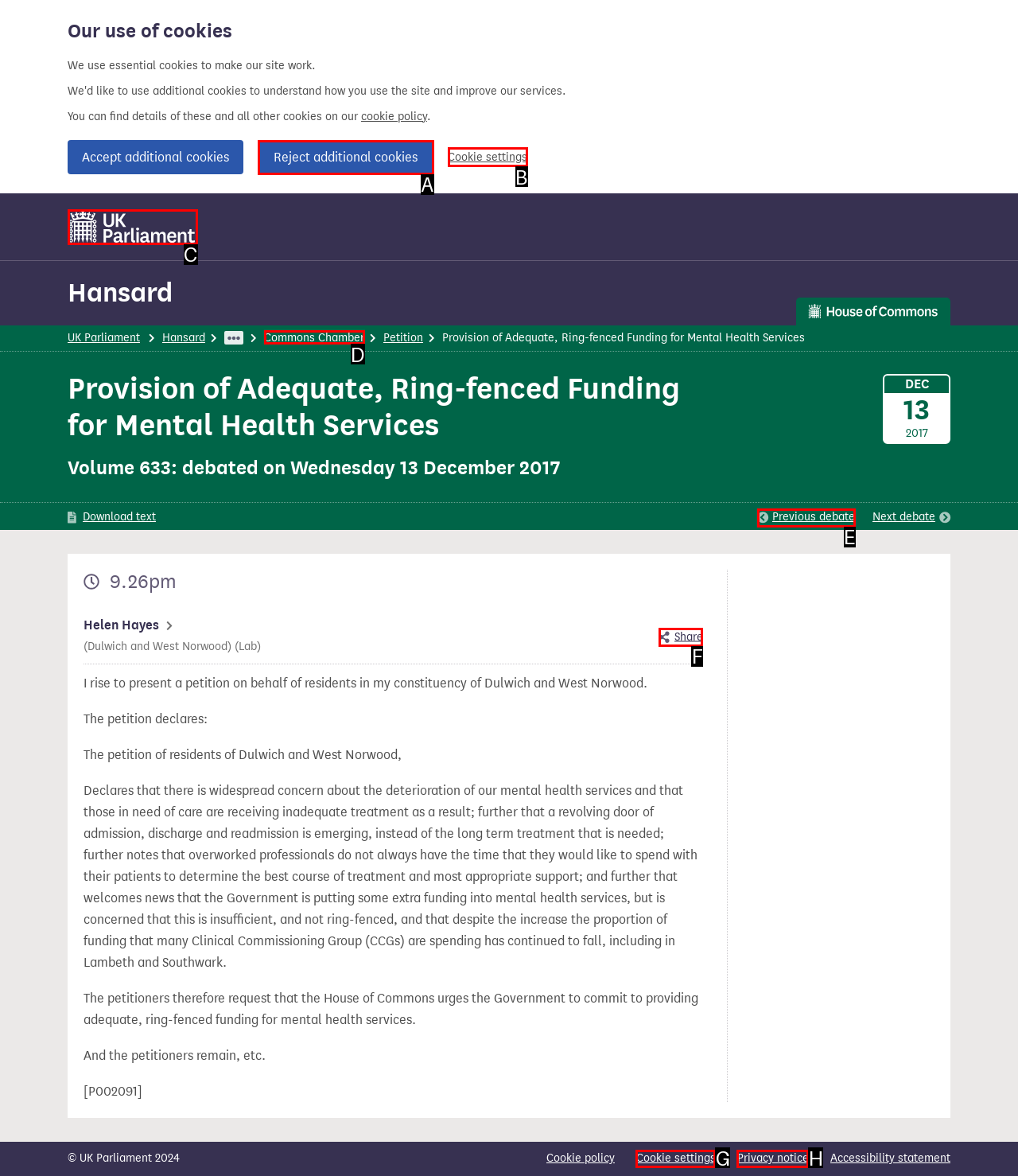Tell me which one HTML element I should click to complete the following instruction: View previous debate
Answer with the option's letter from the given choices directly.

E